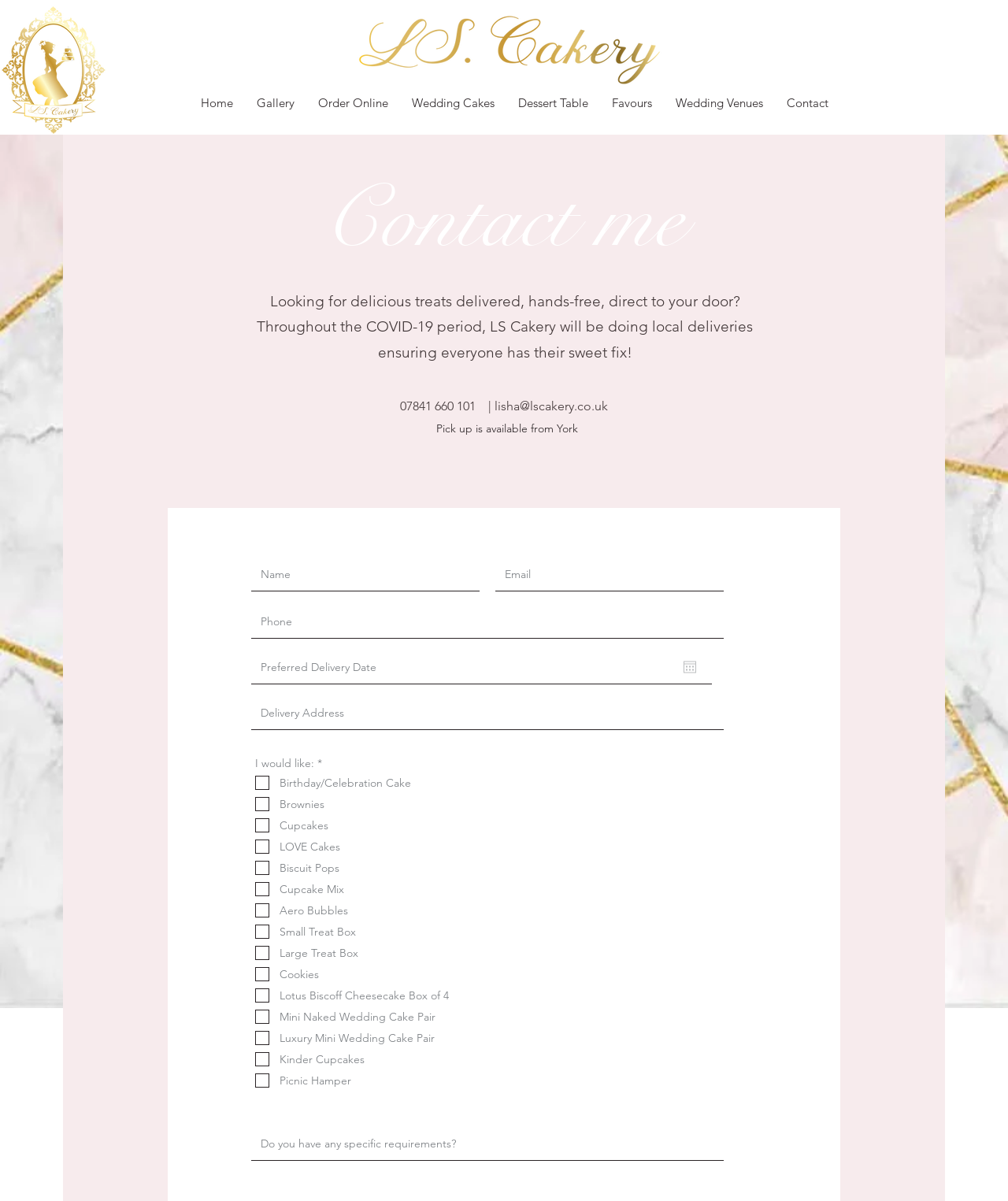Highlight the bounding box coordinates of the region I should click on to meet the following instruction: "Enter your name in the 'Name' field".

[0.249, 0.465, 0.476, 0.492]